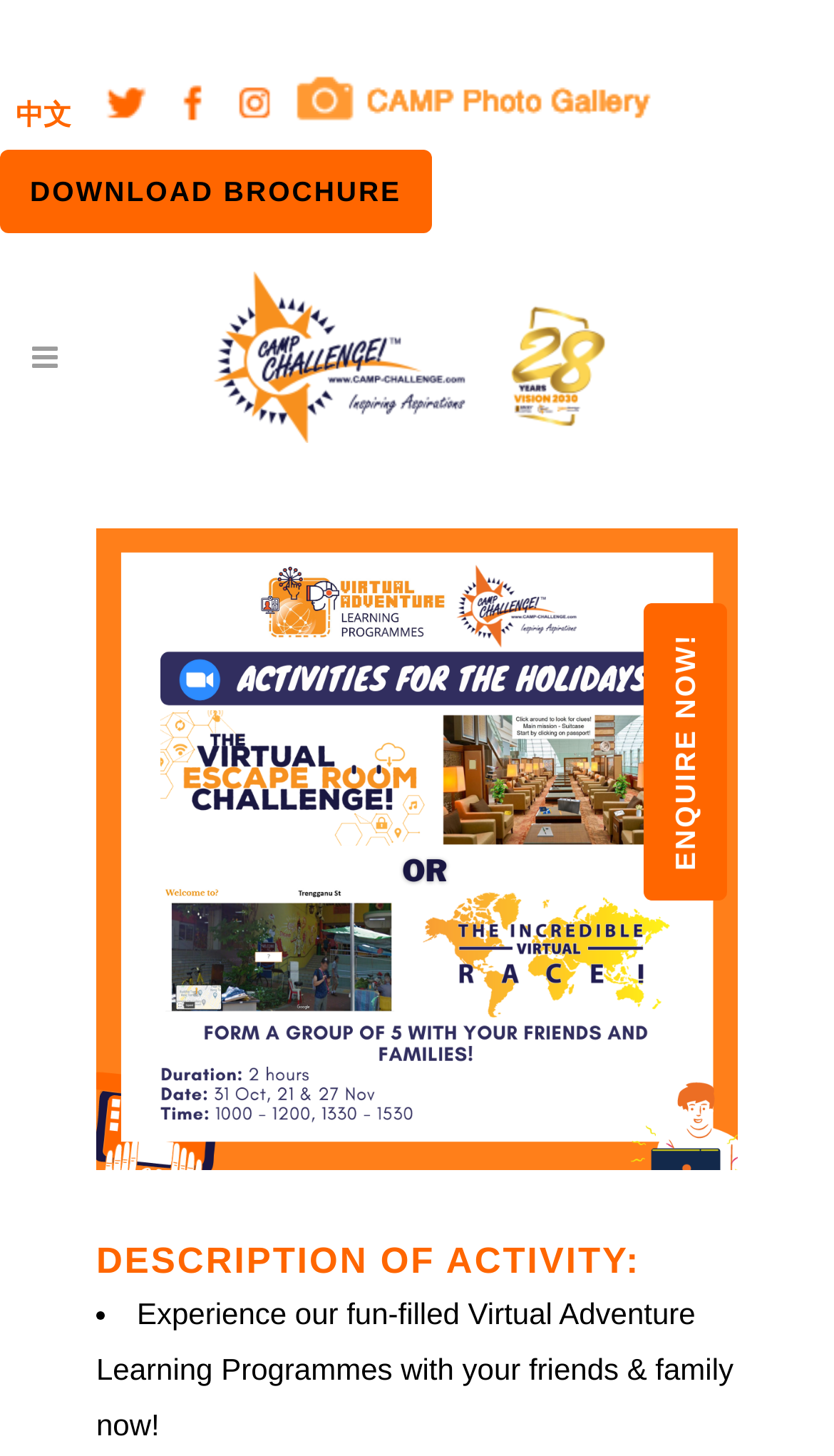Specify the bounding box coordinates of the area that needs to be clicked to achieve the following instruction: "Enquire now".

[0.772, 0.414, 0.872, 0.618]